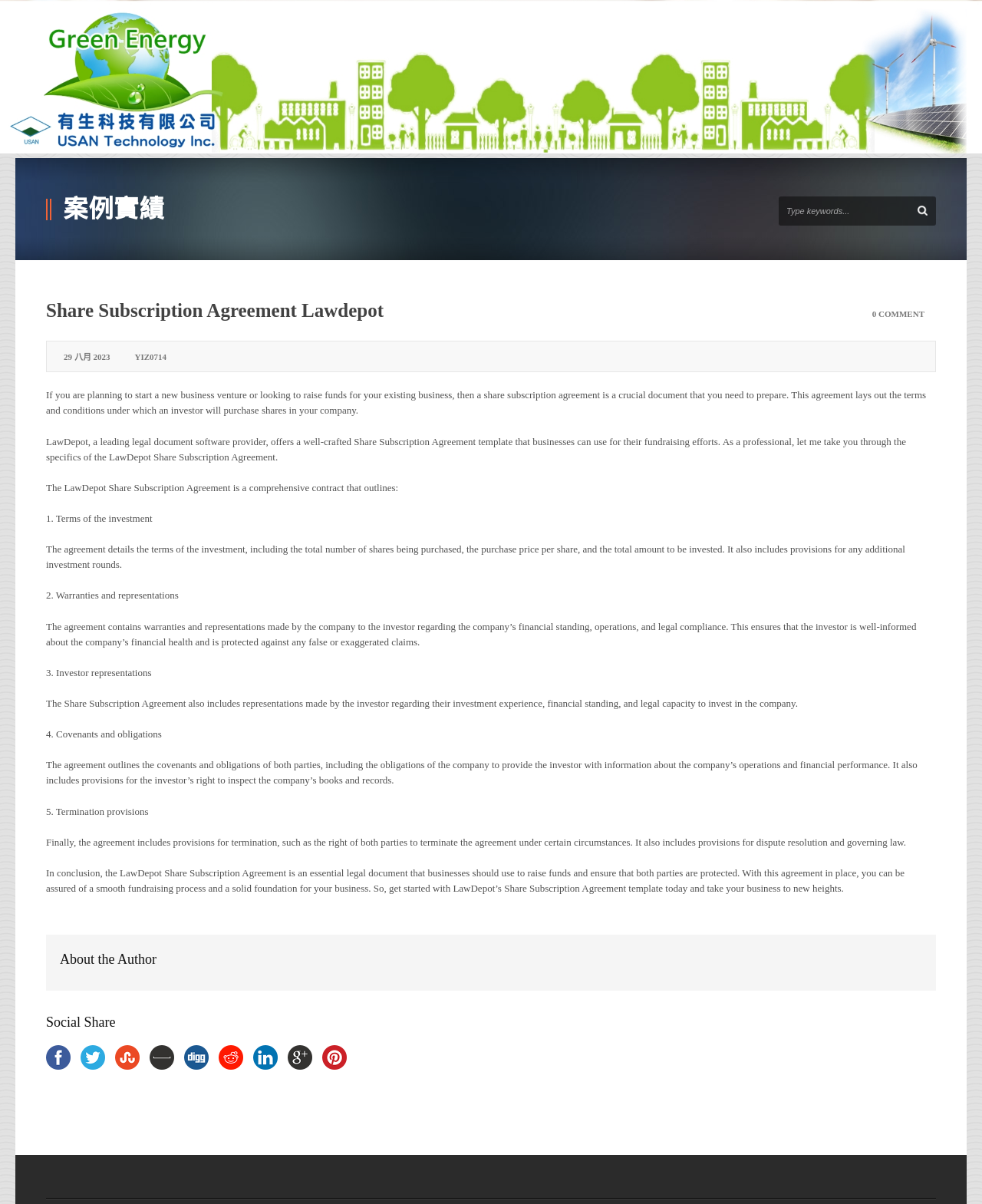Extract the bounding box coordinates for the UI element described as: "0 Comment".

[0.888, 0.257, 0.941, 0.265]